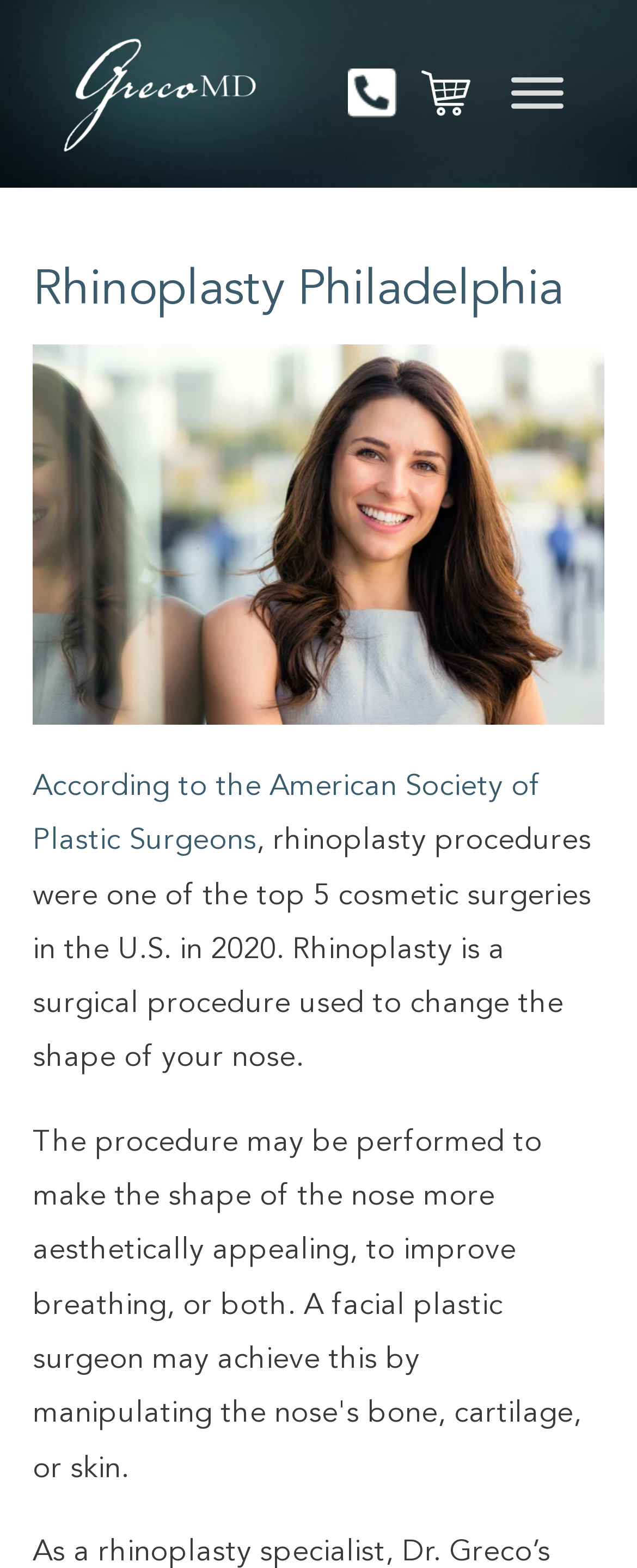What organization is referenced in the webpage content?
Please provide a single word or phrase based on the screenshot.

American Society of Plastic Surgeons